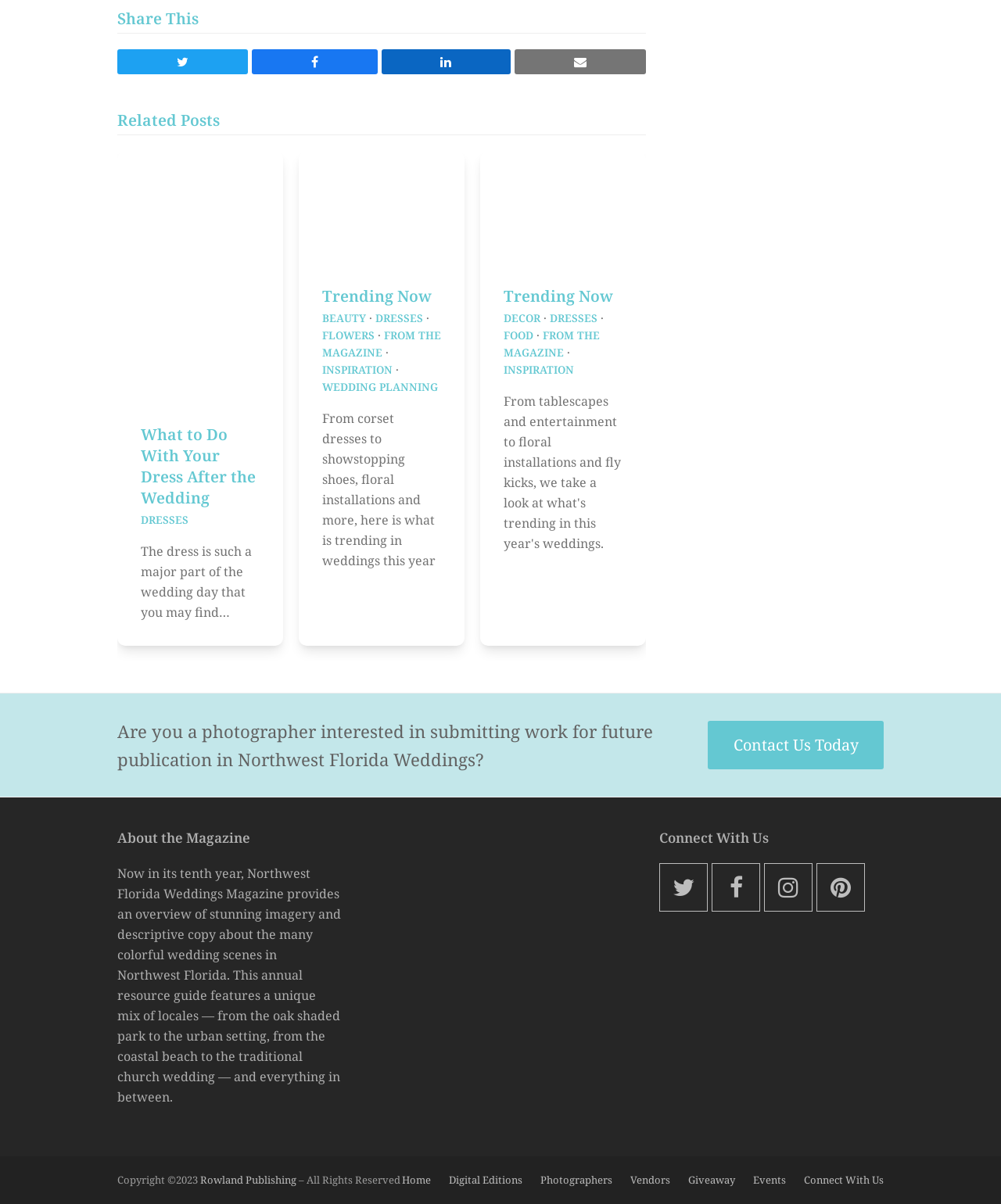Find the bounding box coordinates for the HTML element described in this sentence: "Pinterest". Provide the coordinates as four float numbers between 0 and 1, in the format [left, top, right, bottom].

[0.816, 0.717, 0.864, 0.757]